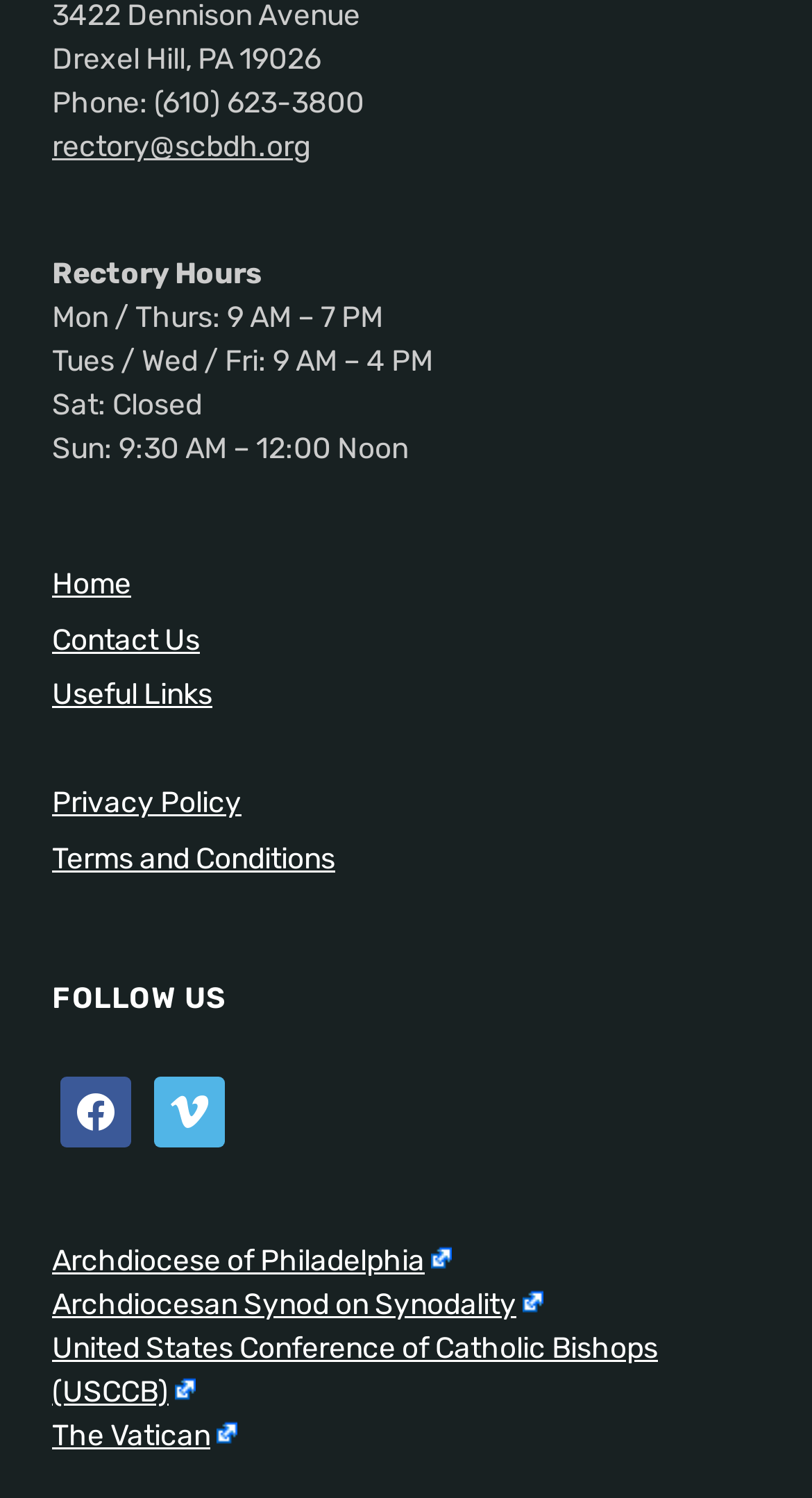Could you locate the bounding box coordinates for the section that should be clicked to accomplish this task: "go to the Archdiocese of Philadelphia website".

[0.064, 0.829, 0.556, 0.853]